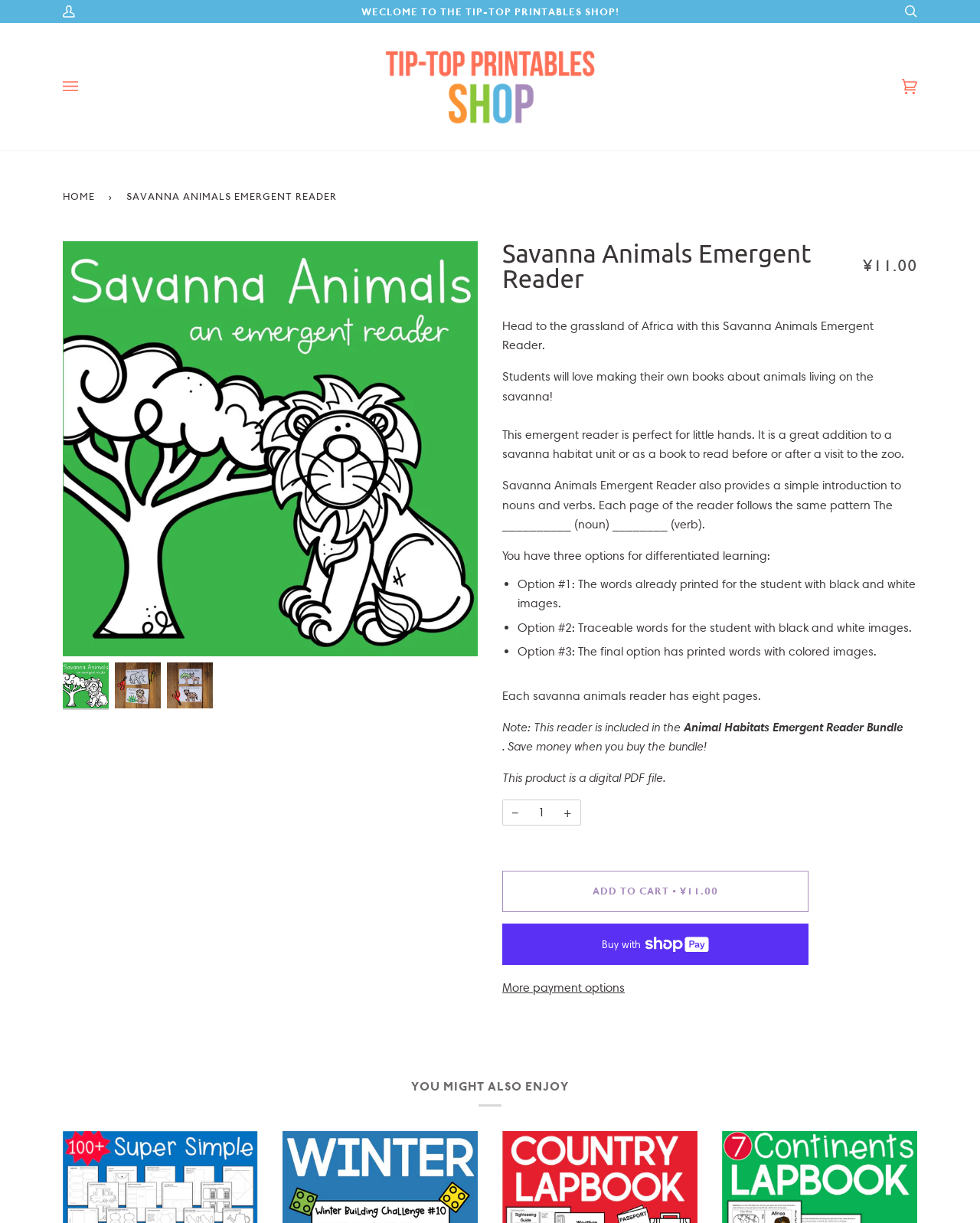Provide a thorough summary of the webpage.

The webpage is an online shop selling a digital product called "Savanna Animals Emergent Reader". At the top, there is a welcome message "WECLOME TO THE TIP-TOP PRINTABLES SHOP!" and a navigation menu with a "Cart (0)" link on the right side. Below the navigation menu, there is a breadcrumb trail showing the current page's location.

The main content of the page is about the "Savanna Animals Emergent Reader" product. There is a large image of the product on the left side, with a "Zoom" button below it. On the right side, there are three smaller images of the product, each with a "Zoom" button.

The product description is divided into several paragraphs, explaining the features and benefits of the emergent reader. The text describes the product as a great addition to a savanna habitat unit or as a book to read before or after a visit to the zoo. It also mentions that the reader provides a simple introduction to nouns and verbs.

There are three options for differentiated learning, which are listed in bullet points. Each option is described in detail, including the features of the words and images.

Below the product description, there is a section with information about the product, including the number of pages (eight) and a note about the product being included in the "Animal Habitats Emergent Reader Bundle". There is also a link to the bundle with a discount offer.

The page also includes a section for purchasing the product, with a quantity textbox, a "ADD TO CART" button, and a "Buy now with ShopPay" button. There is also a "More payment options" button below.

At the bottom of the page, there is a section titled "YOU MIGHT ALSO ENJOY", which suggests other products that the customer might be interested in.